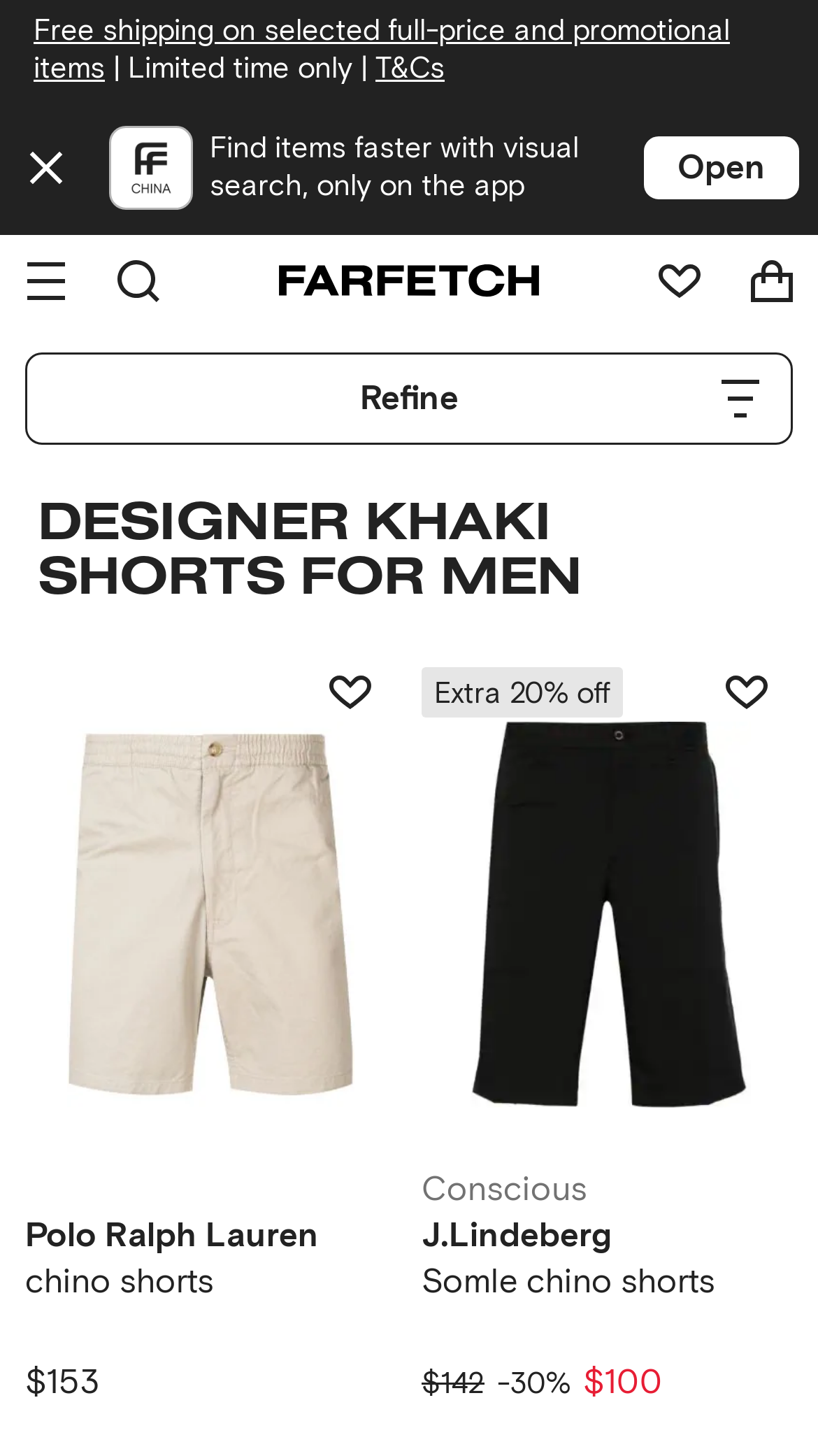Find the bounding box coordinates for the area that should be clicked to accomplish the instruction: "Click on the Twitter link".

None